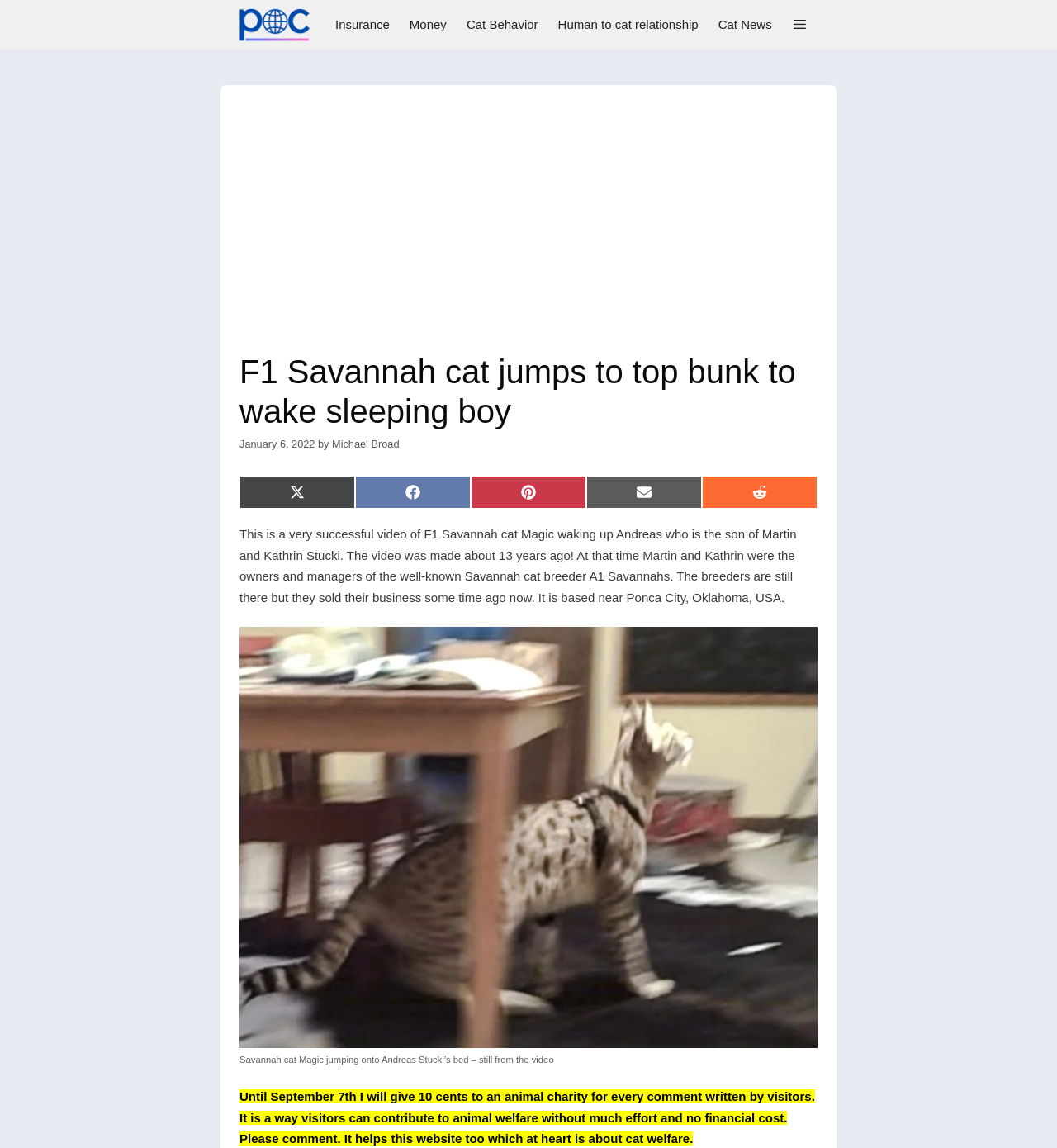Determine the bounding box coordinates of the clickable element to achieve the following action: 'Click on the 'Share on Facebook' link'. Provide the coordinates as four float values between 0 and 1, formatted as [left, top, right, bottom].

[0.336, 0.414, 0.445, 0.443]